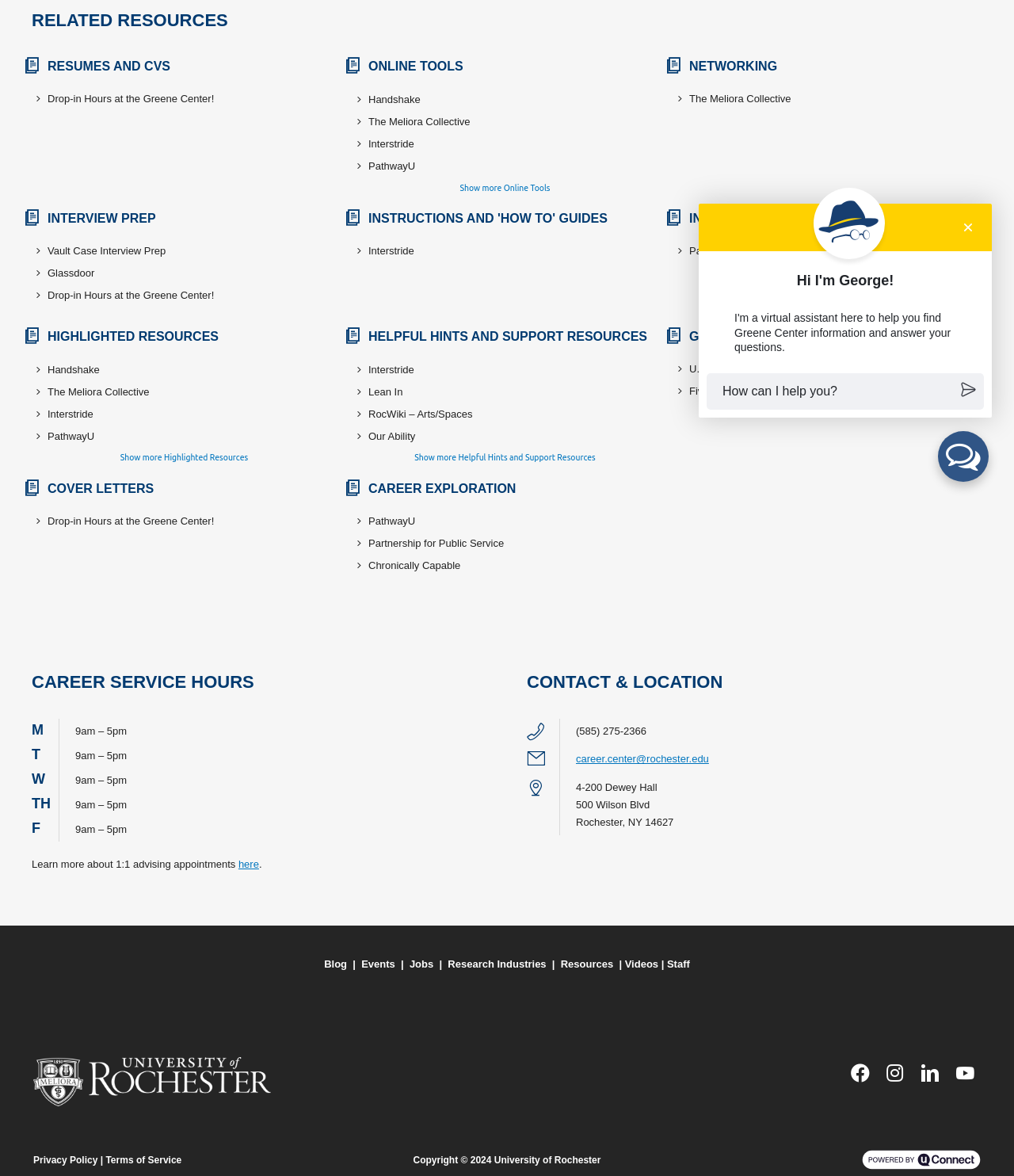Locate and provide the bounding box coordinates for the HTML element that matches this description: "Chronically Capable".

[0.363, 0.476, 0.454, 0.486]